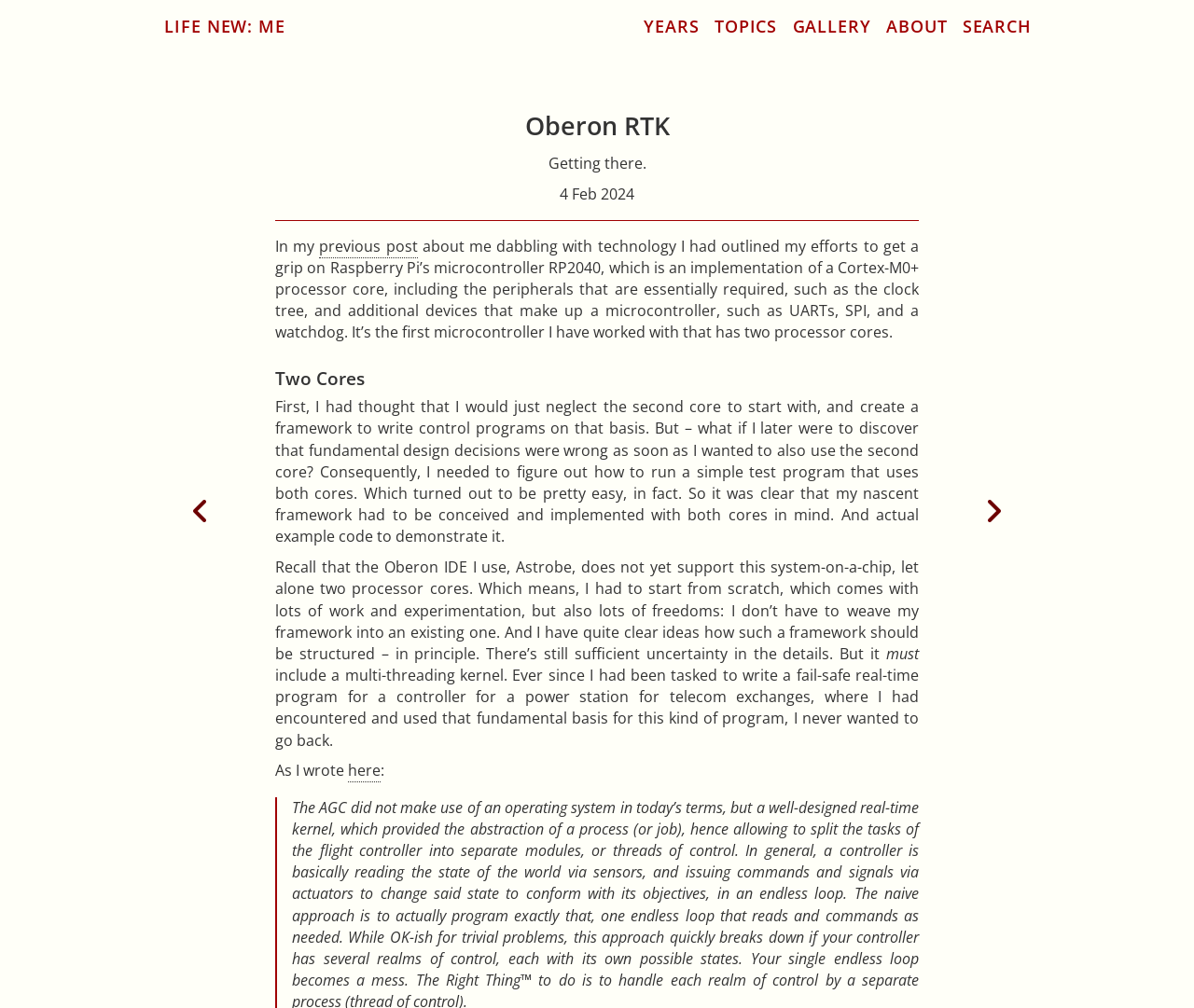Please specify the bounding box coordinates of the clickable region to carry out the following instruction: "Click on the 'ABOUT' link". The coordinates should be four float numbers between 0 and 1, in the format [left, top, right, bottom].

[0.74, 0.015, 0.794, 0.037]